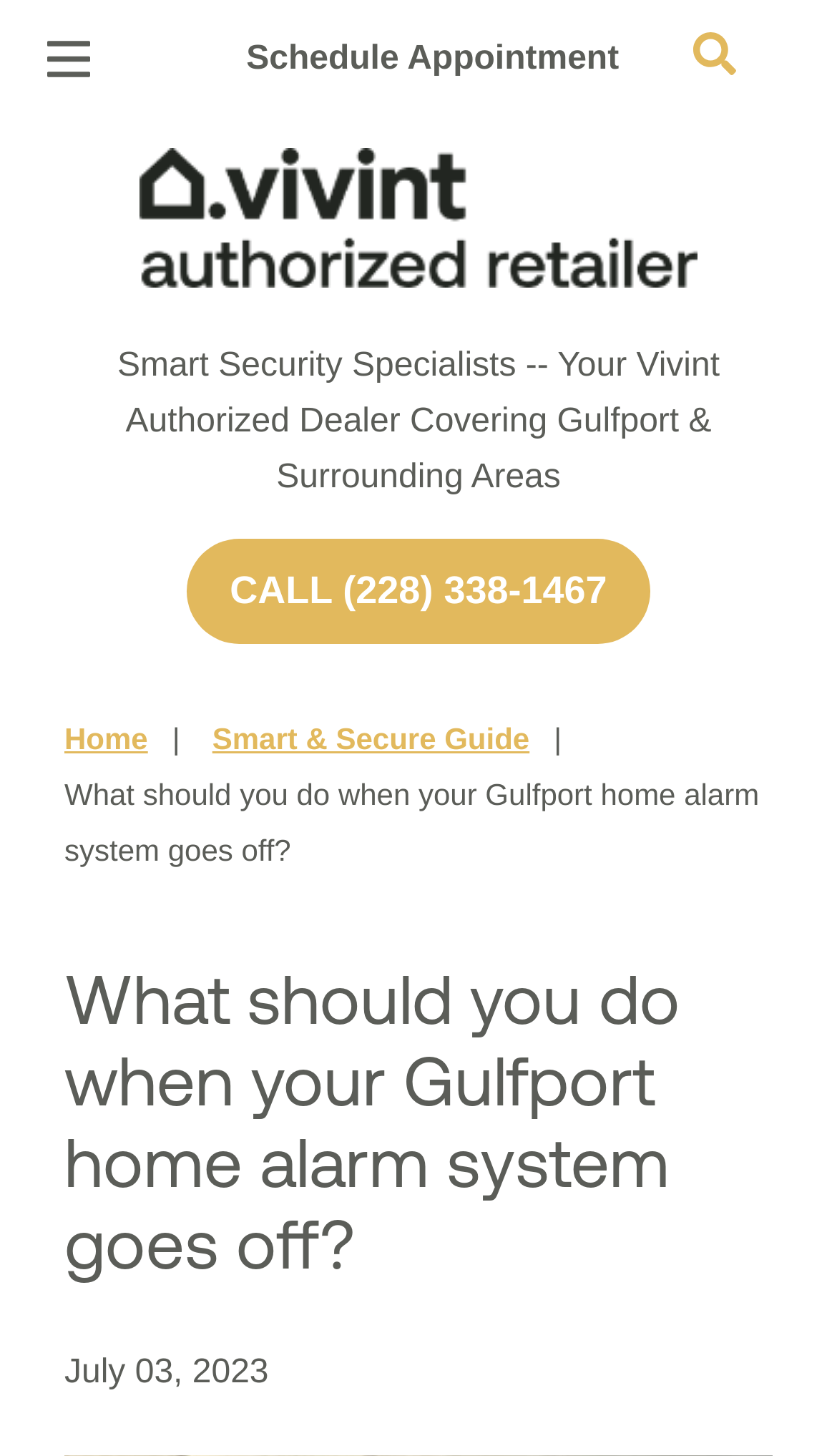What is the city and state mentioned on the webpage?
Please give a detailed and elaborate answer to the question based on the image.

I found the answer by looking at the StaticText element with the text 'Gulfport, MS' at coordinates [0.077, 0.057, 0.307, 0.083]. This text is likely to be the city and state mentioned on the webpage.